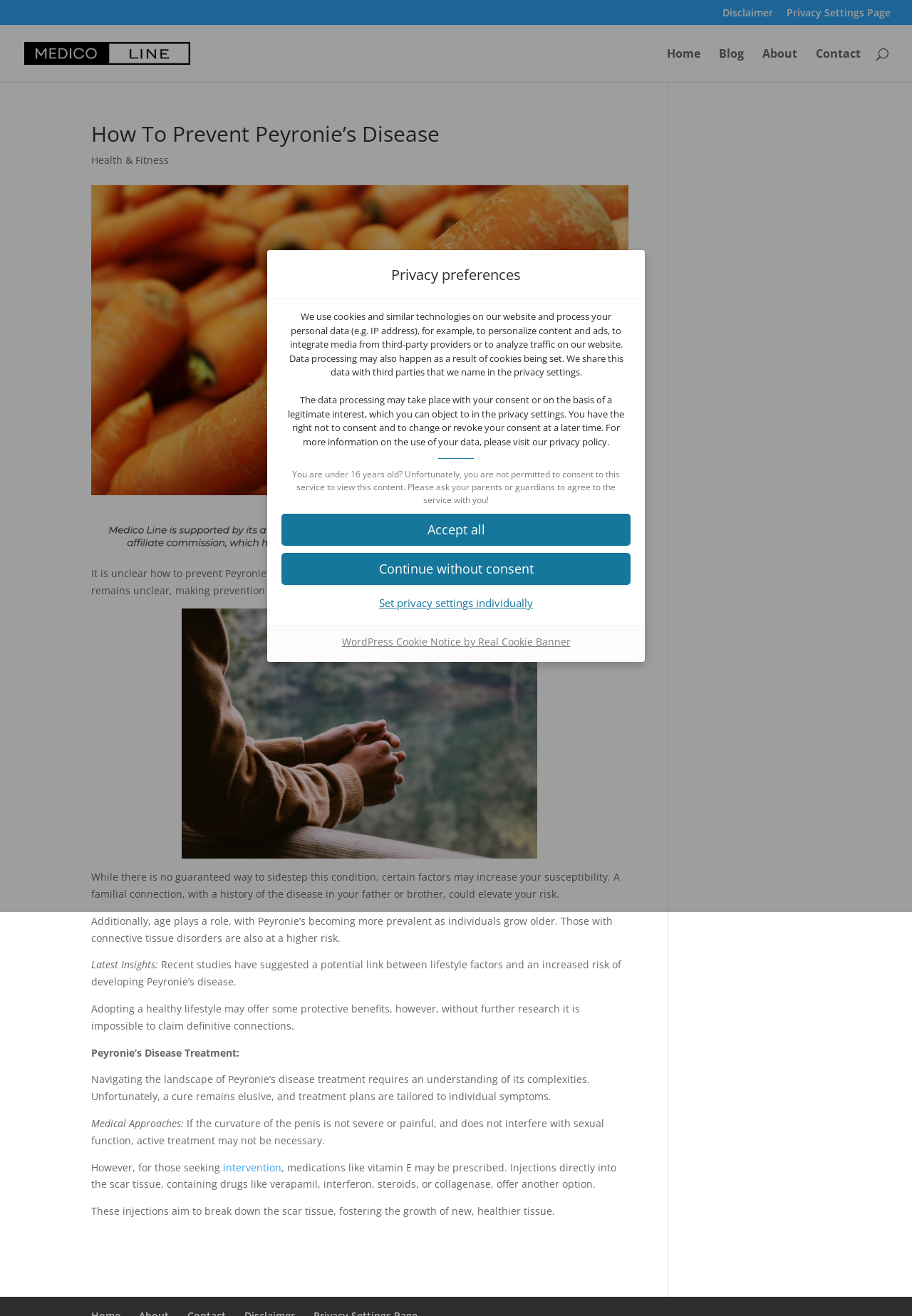Determine the bounding box coordinates of the clickable element necessary to fulfill the instruction: "Learn more about WordPress Cookie Notice". Provide the coordinates as four float numbers within the 0 to 1 range, i.e., [left, top, right, bottom].

[0.371, 0.483, 0.629, 0.493]